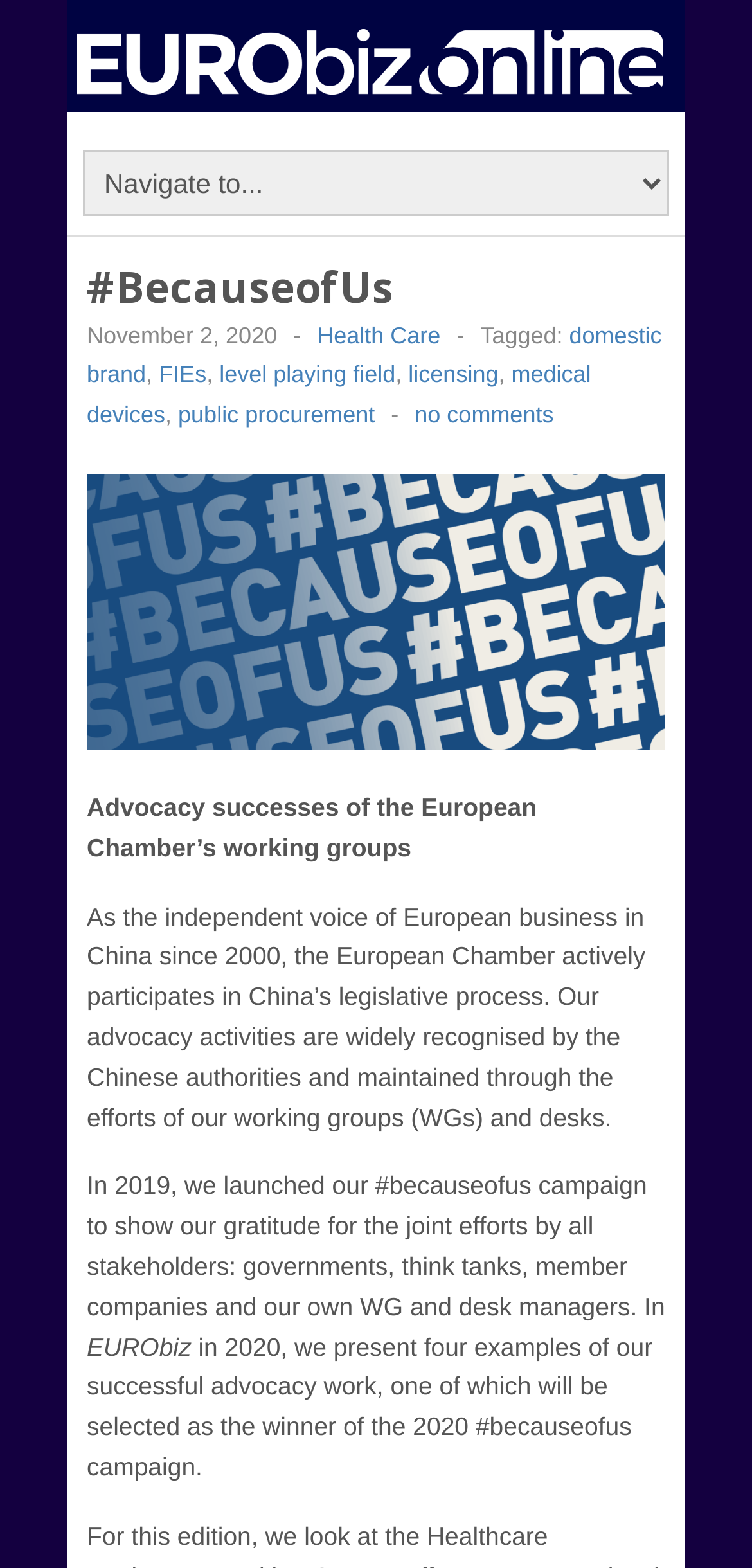Locate the bounding box coordinates of the element that needs to be clicked to carry out the instruction: "View the Becauseofus image". The coordinates should be given as four float numbers ranging from 0 to 1, i.e., [left, top, right, bottom].

[0.115, 0.303, 0.885, 0.479]